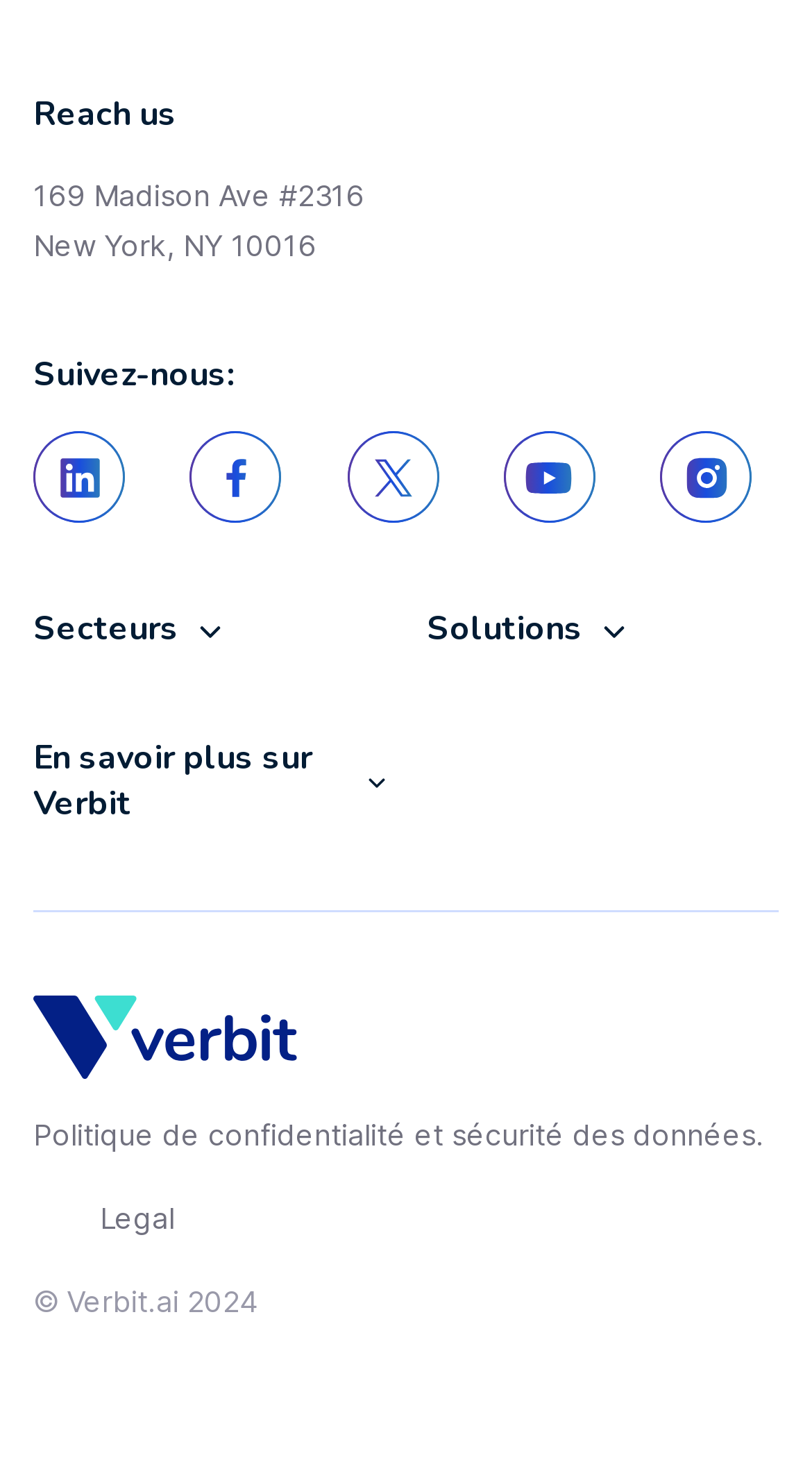Find the bounding box coordinates for the element that must be clicked to complete the instruction: "View LinkedIn profile". The coordinates should be four float numbers between 0 and 1, indicated as [left, top, right, bottom].

[0.041, 0.296, 0.154, 0.359]